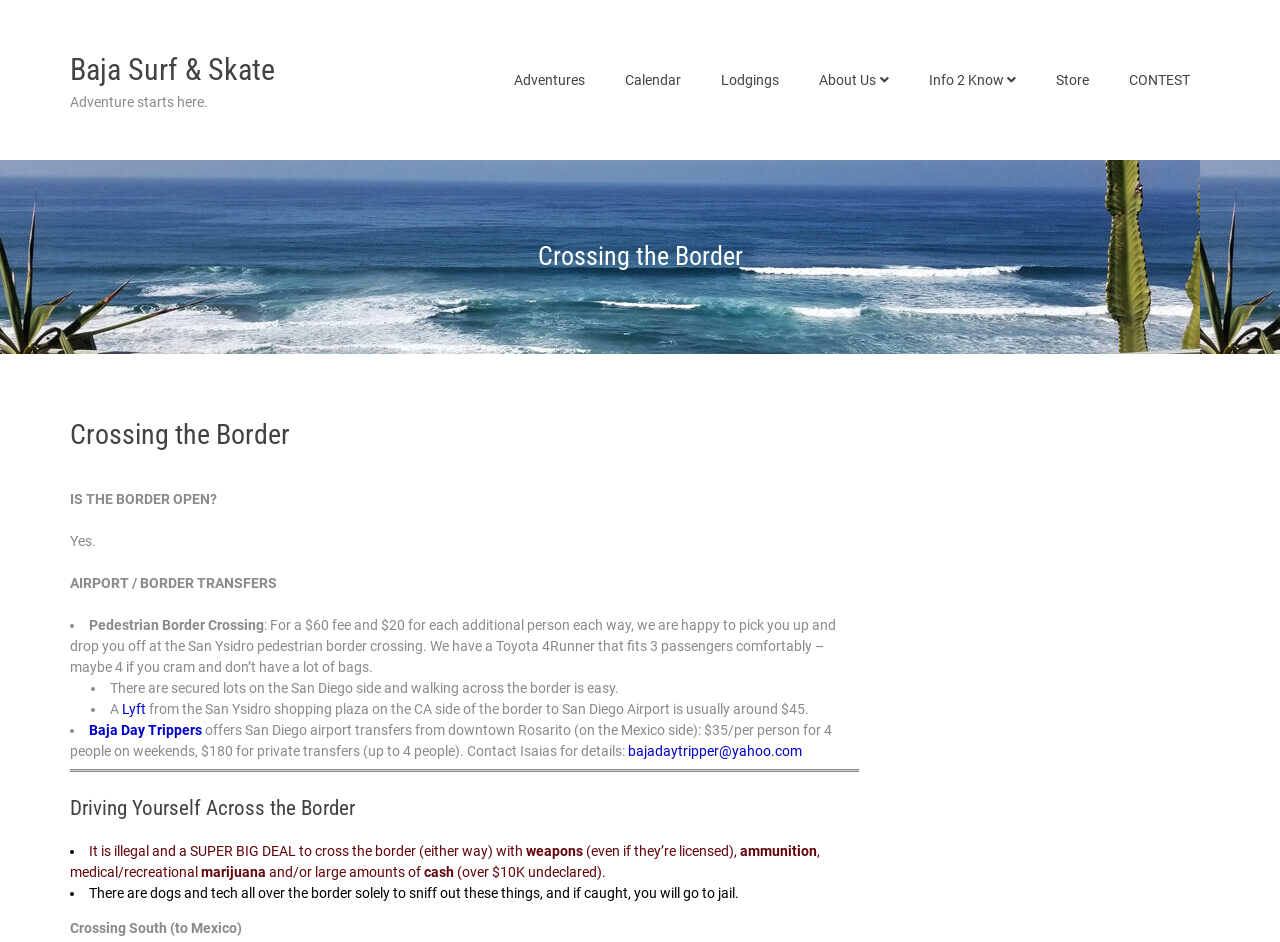Please find the bounding box coordinates of the section that needs to be clicked to achieve this instruction: "Click on the 'Adventures' link".

[0.386, 0.058, 0.473, 0.112]